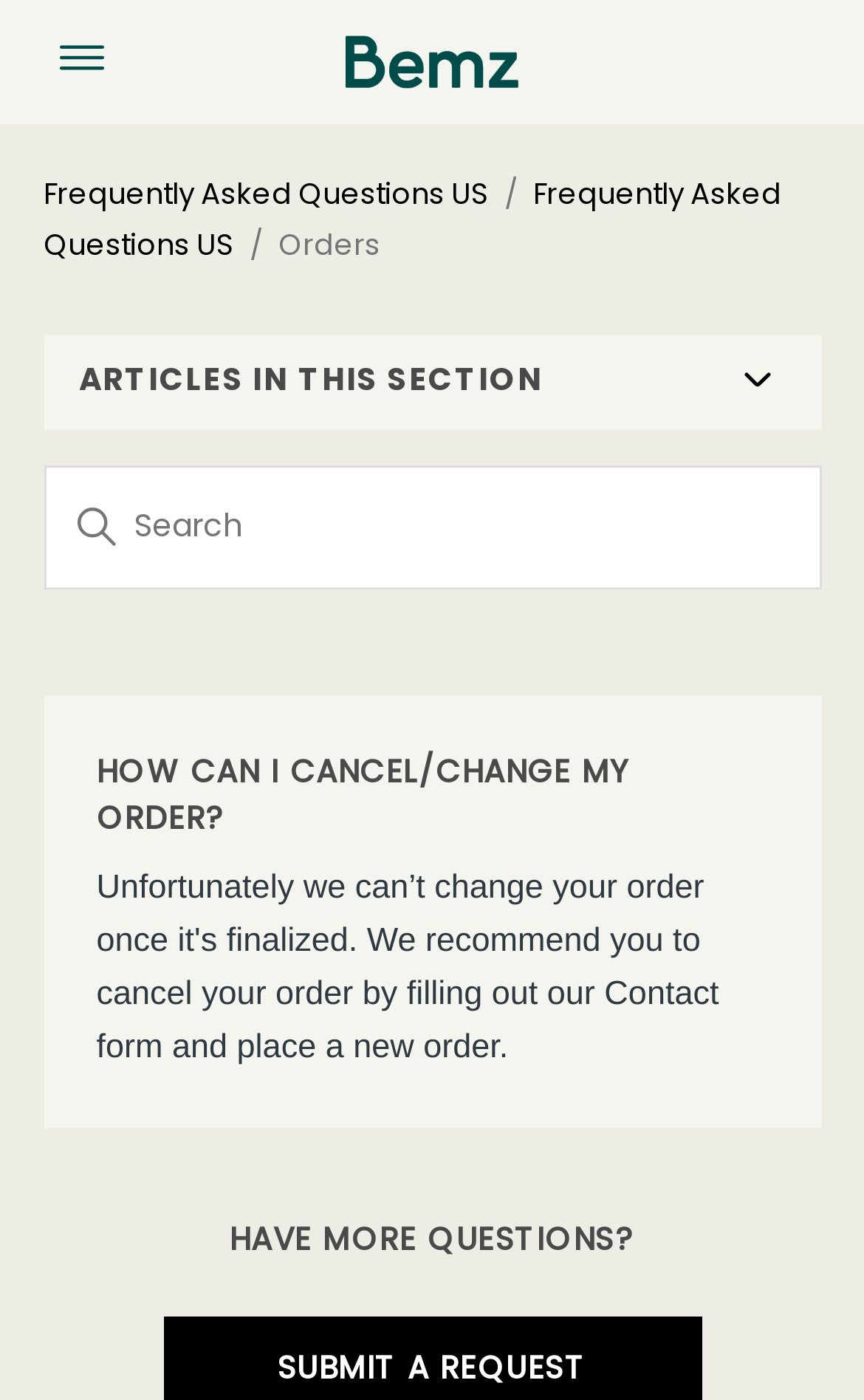Identify the title of the webpage and provide its text content.

HOW CAN I CANCEL/CHANGE MY ORDER?